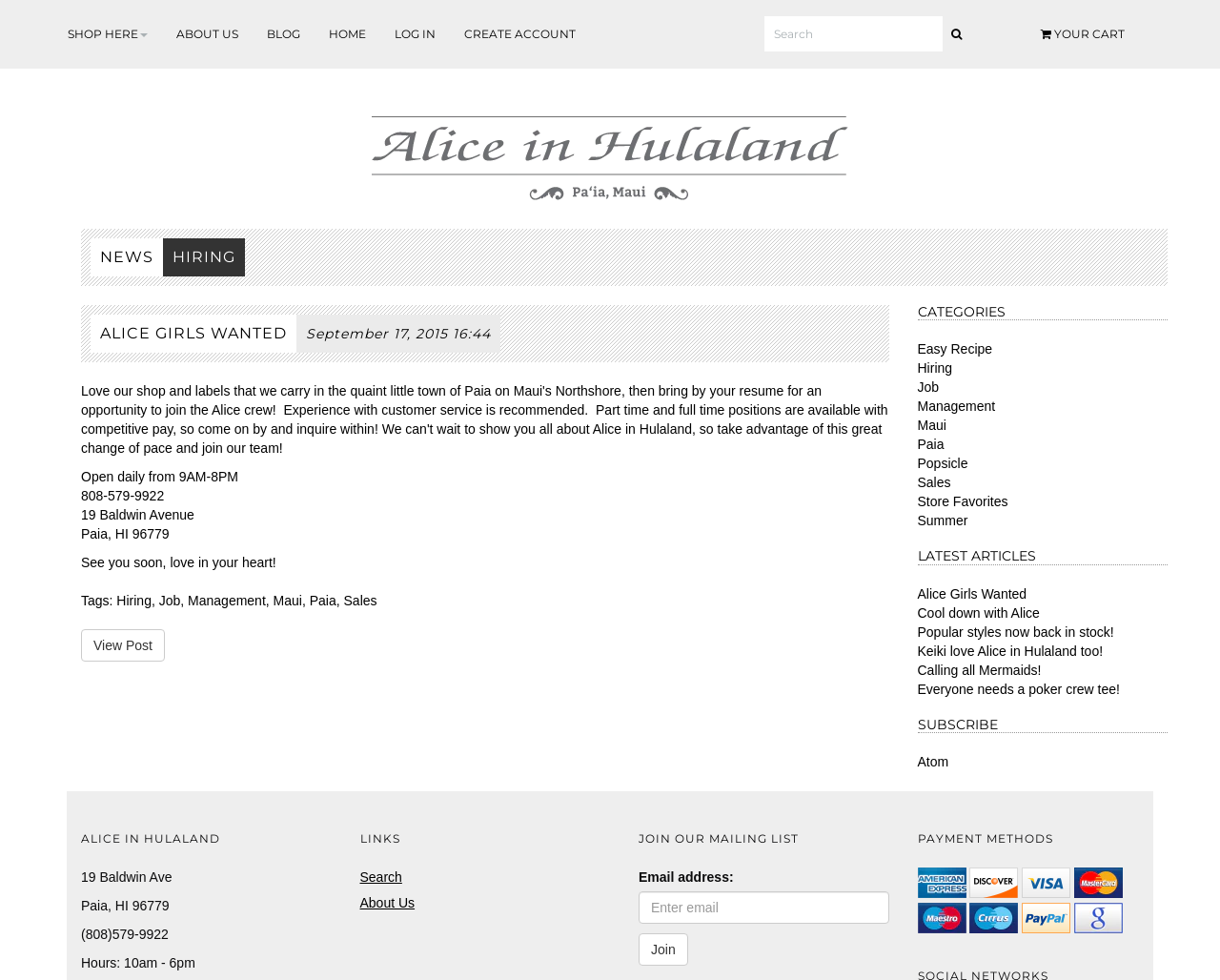Identify the bounding box coordinates for the element you need to click to achieve the following task: "View your cart". The coordinates must be four float values ranging from 0 to 1, formatted as [left, top, right, bottom].

[0.816, 0.01, 0.945, 0.06]